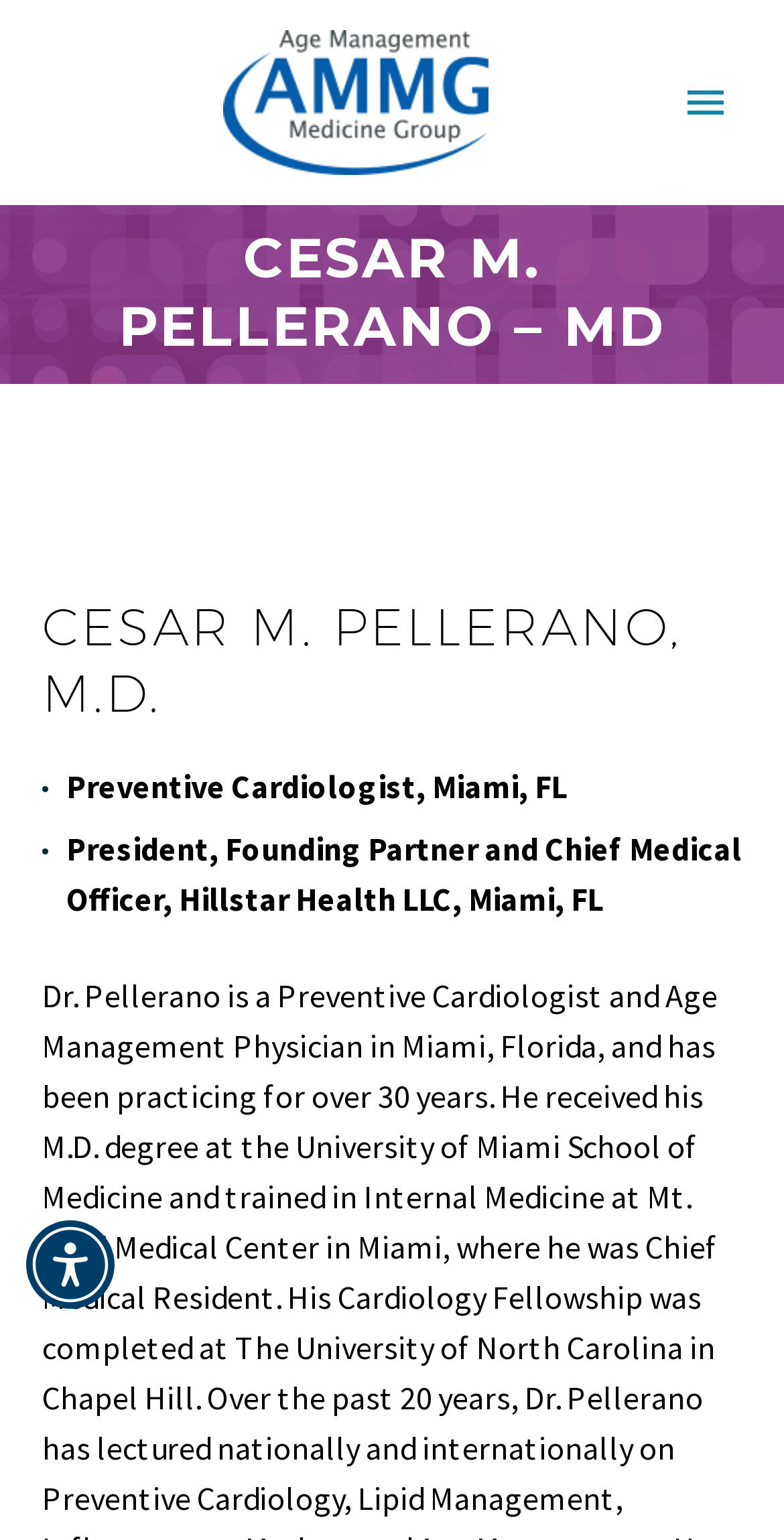Find the bounding box of the UI element described as: "0". The bounding box coordinates should be given as four float values between 0 and 1, i.e., [left, top, right, bottom].

[0.056, 0.737, 0.944, 0.805]